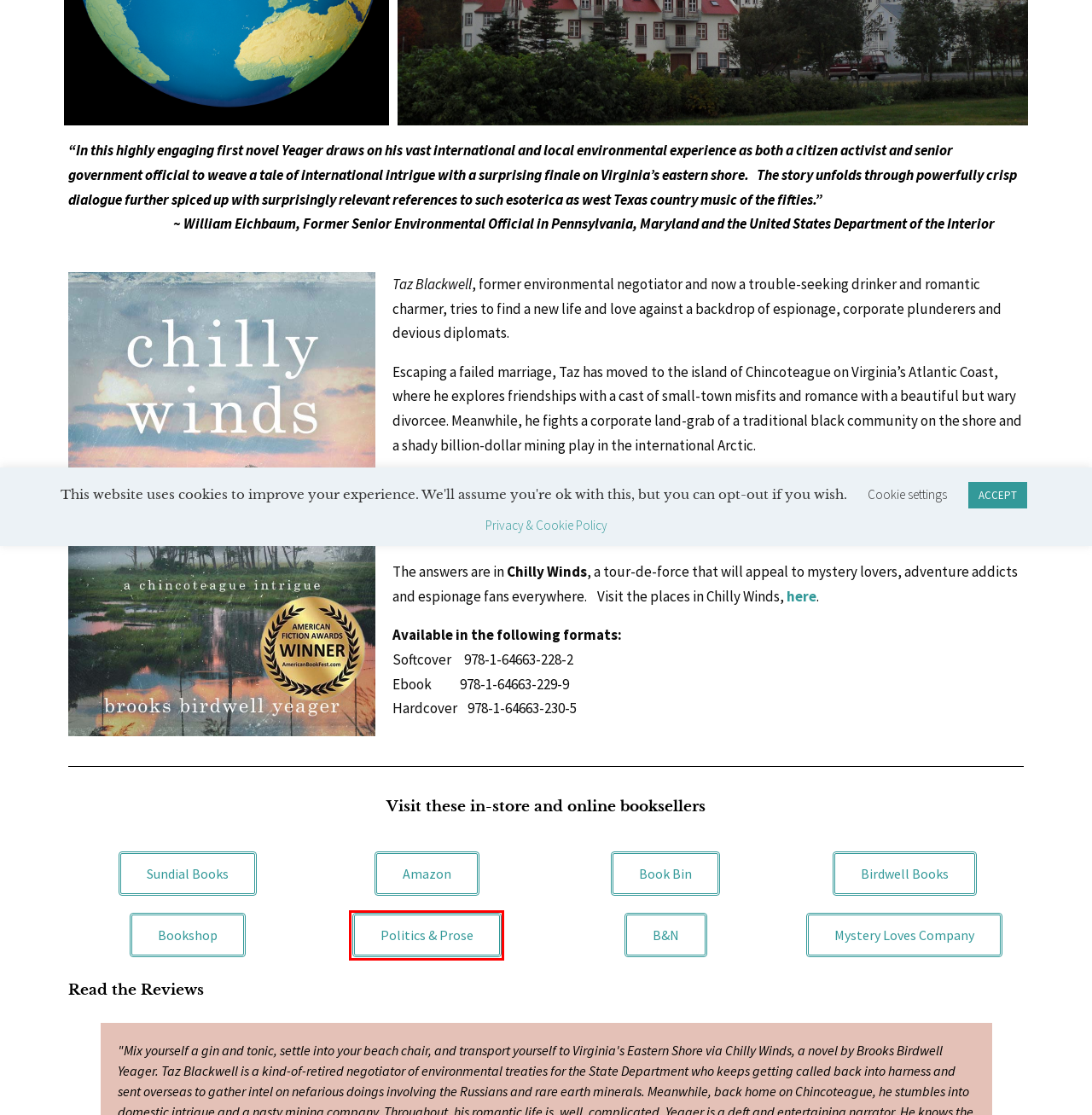Given a webpage screenshot with a red bounding box around a particular element, identify the best description of the new webpage that will appear after clicking on the element inside the red bounding box. Here are the candidates:
A. Occasional and Random Musings from Chincoteague – Brooks Yeager
B. Privacy Policy & Cookies – Brooks Yeager
C. Brooks Yeager – Brooks Yeager, author.  Chilly Winds a Chincoteague Intrigue
D. Contact – Brooks Yeager
E. FAQ – Brooks Yeager
F. Search for Author: "Yeager, Brooks B." | Mystery Loves Company Booksellers
G. Links – Brooks Yeager
H. Search for Author: "Yeager, Brooks B." | Politics and Prose Bookstore

H